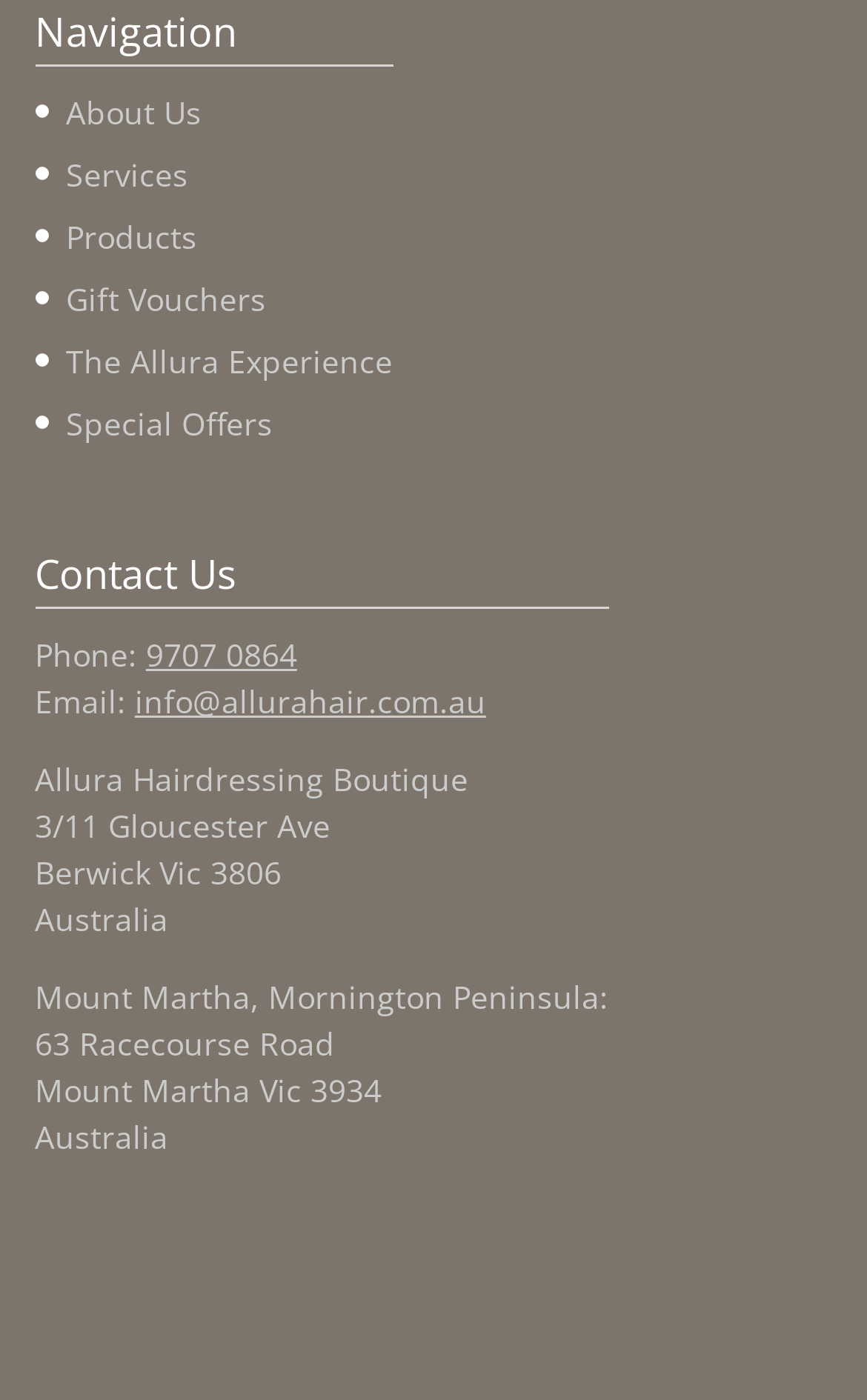Please identify the coordinates of the bounding box for the clickable region that will accomplish this instruction: "Email info@allurahair.com.au".

[0.155, 0.486, 0.56, 0.516]